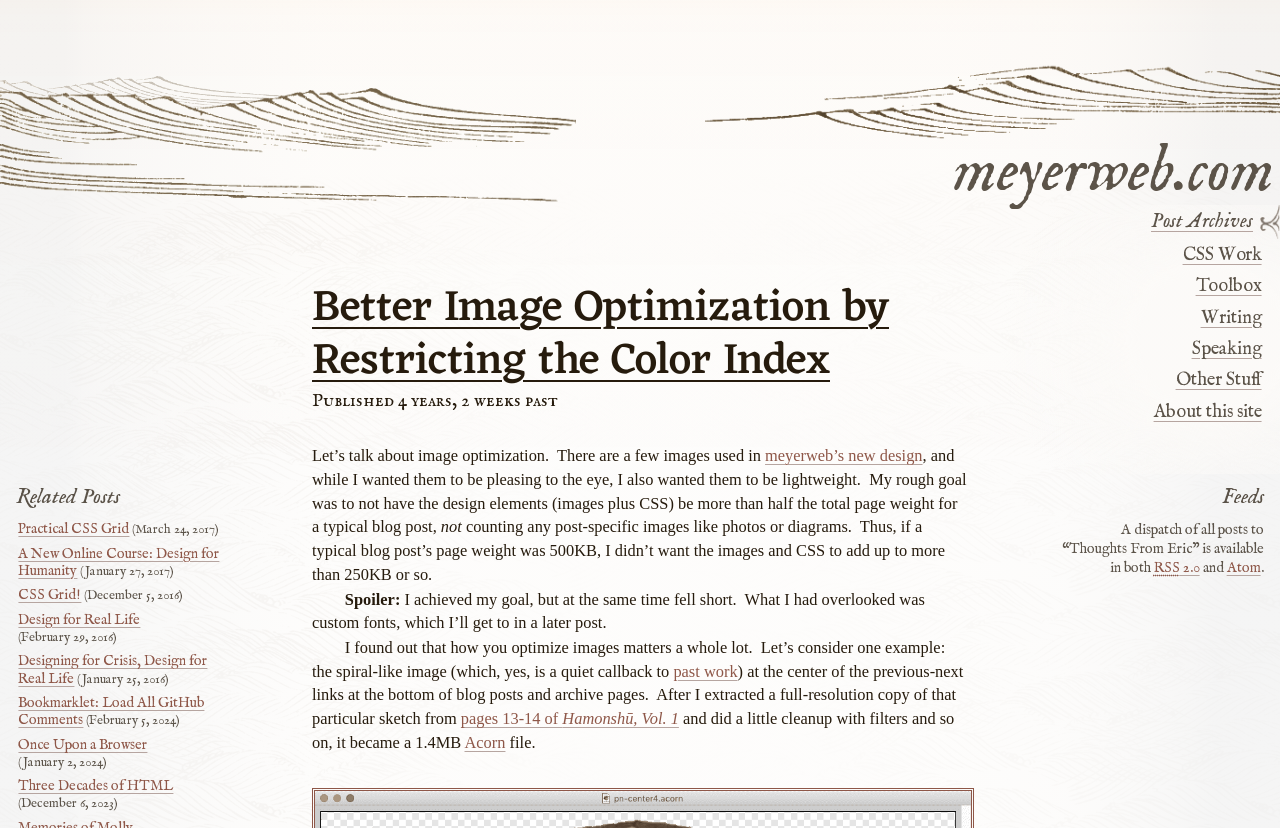What is the name of the design mentioned in the post?
Look at the screenshot and give a one-word or phrase answer.

meyerweb's new design